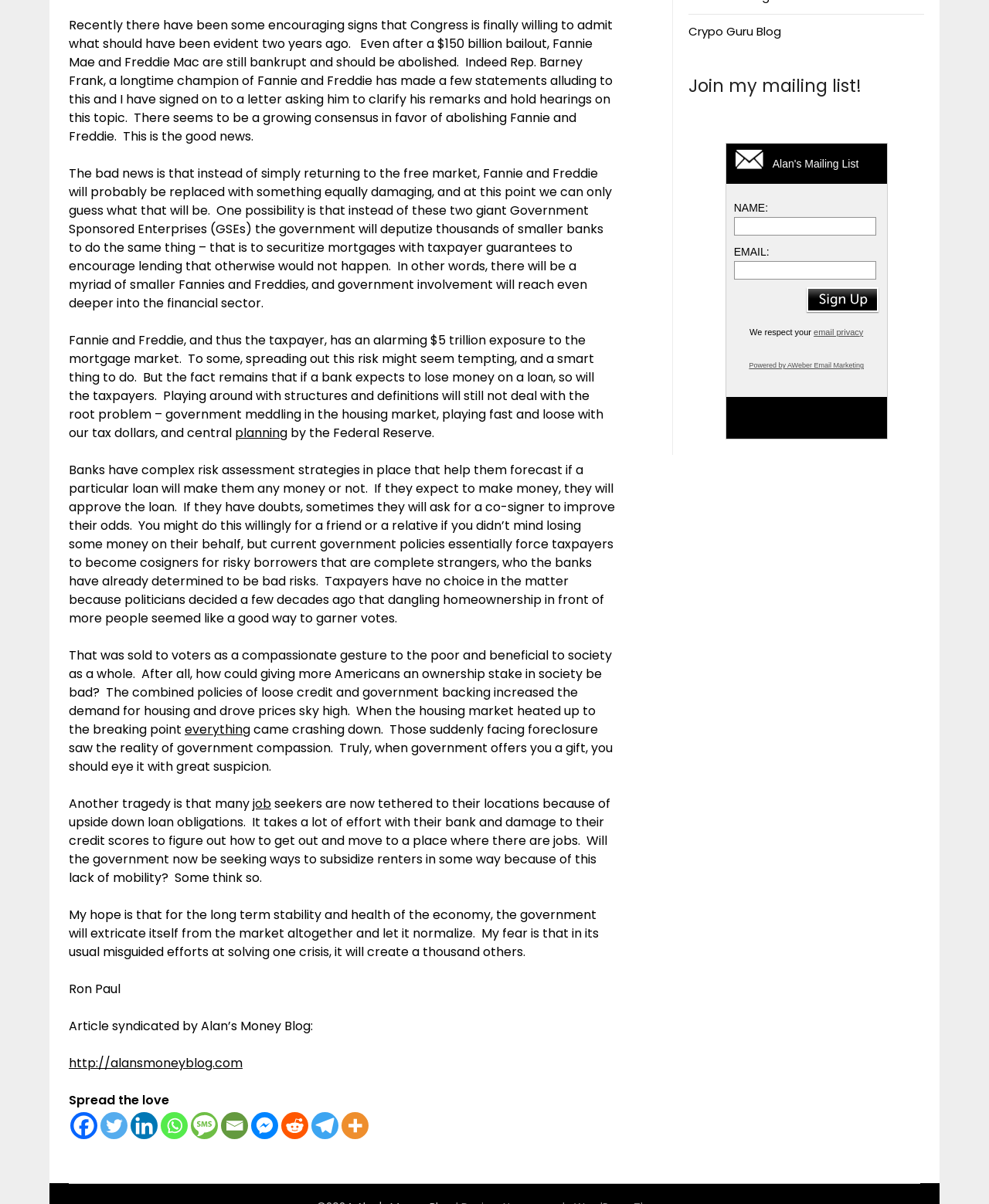Extract the bounding box coordinates for the UI element described as: "everything".

[0.187, 0.598, 0.253, 0.613]